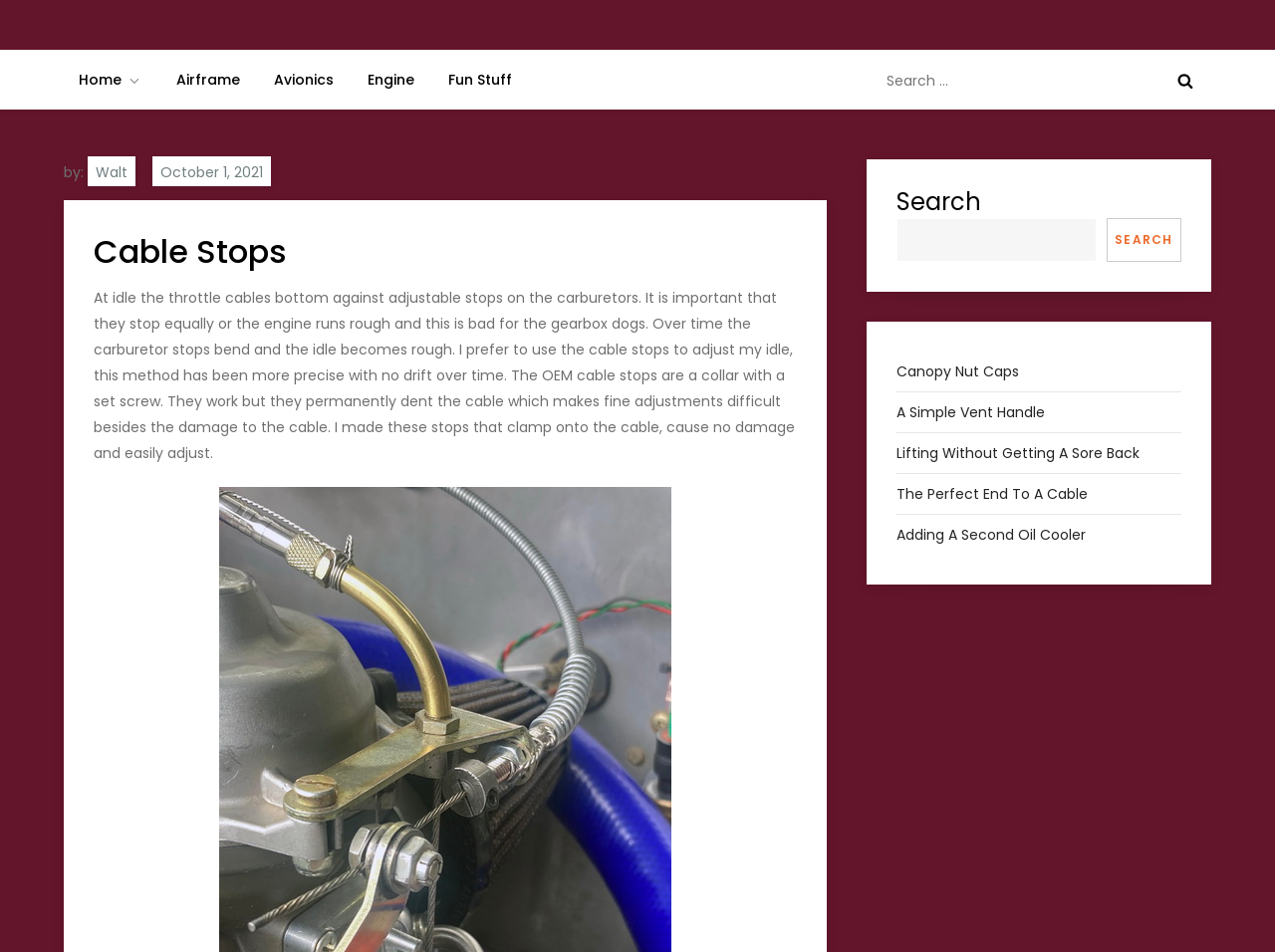Locate the bounding box coordinates of the element that should be clicked to fulfill the instruction: "Click on the 'Airframe' link".

[0.127, 0.052, 0.2, 0.115]